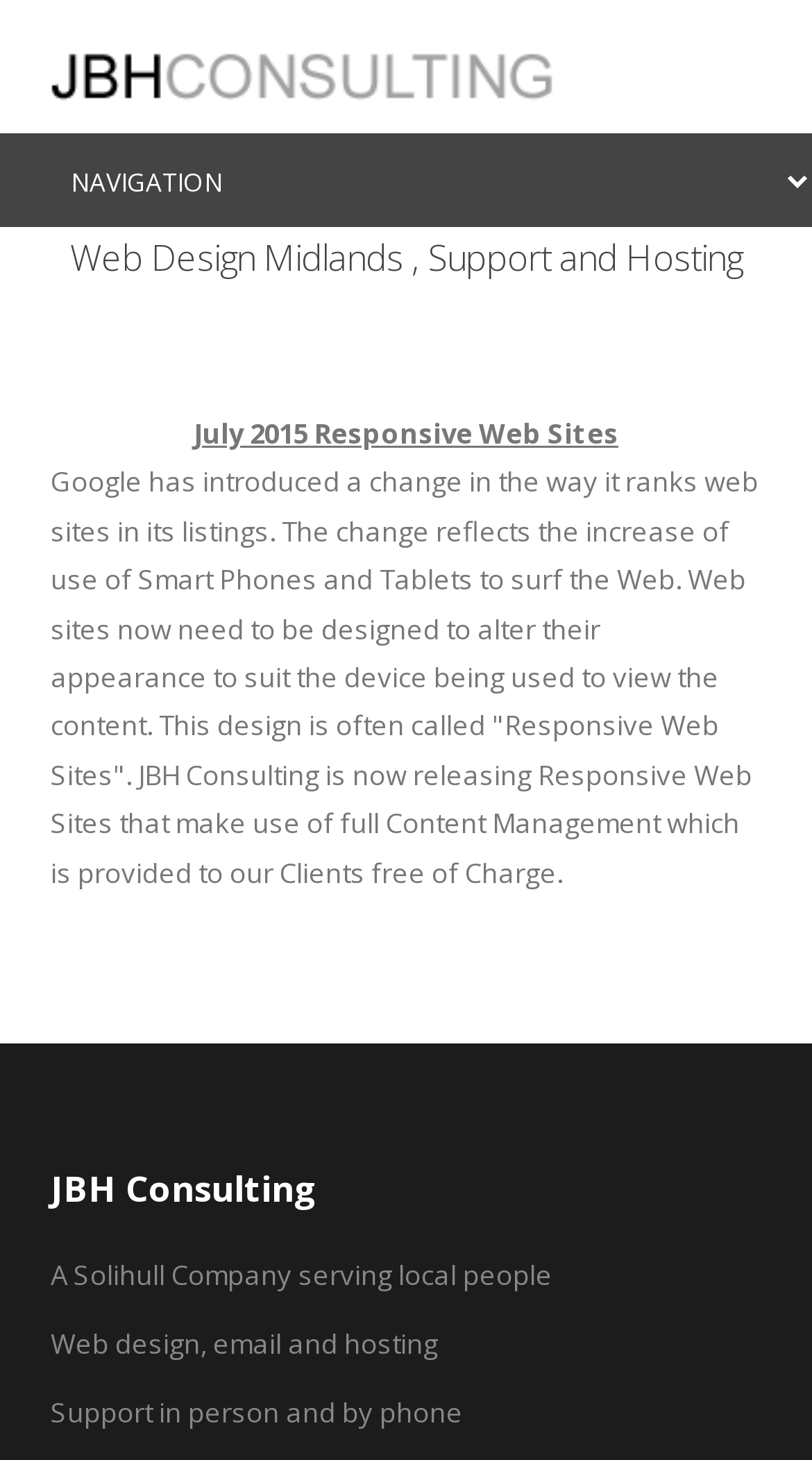Extract the primary headline from the webpage and present its text.

Web Design Midlands , Support and Hosting